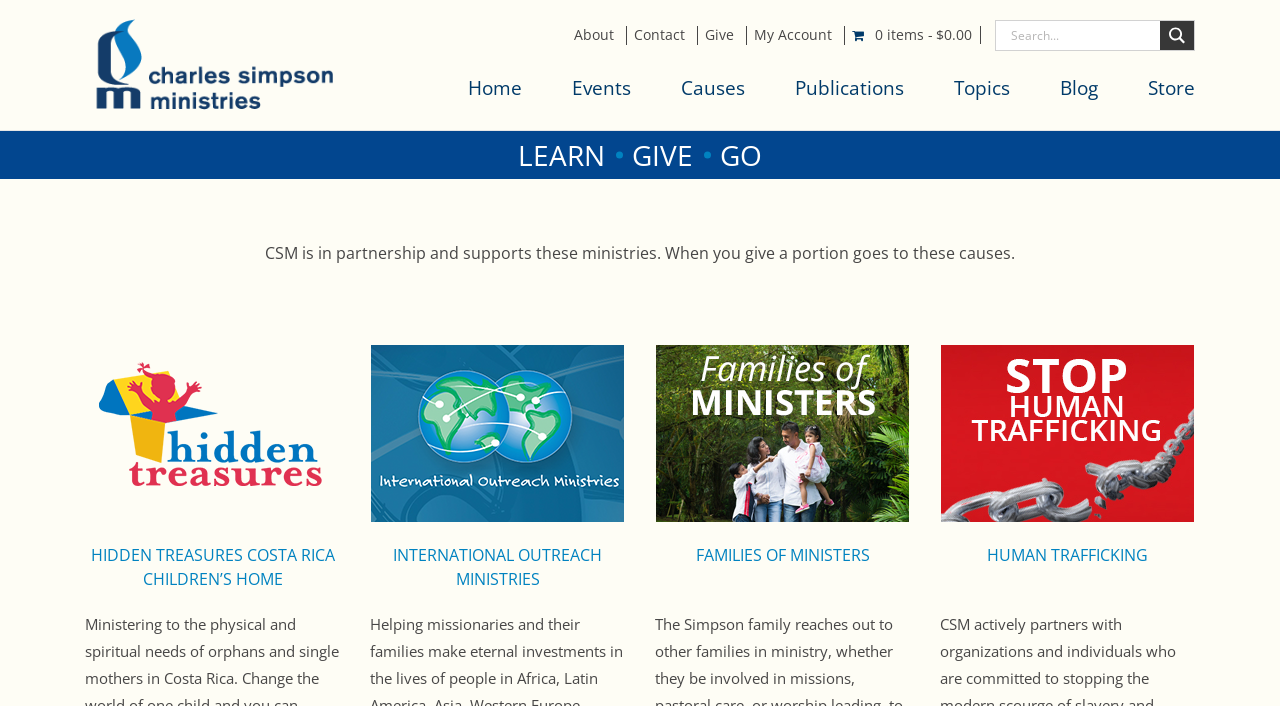Calculate the bounding box coordinates of the UI element given the description: "aria-label="Search input" name="phrase" placeholder="Search..."".

[0.79, 0.029, 0.902, 0.07]